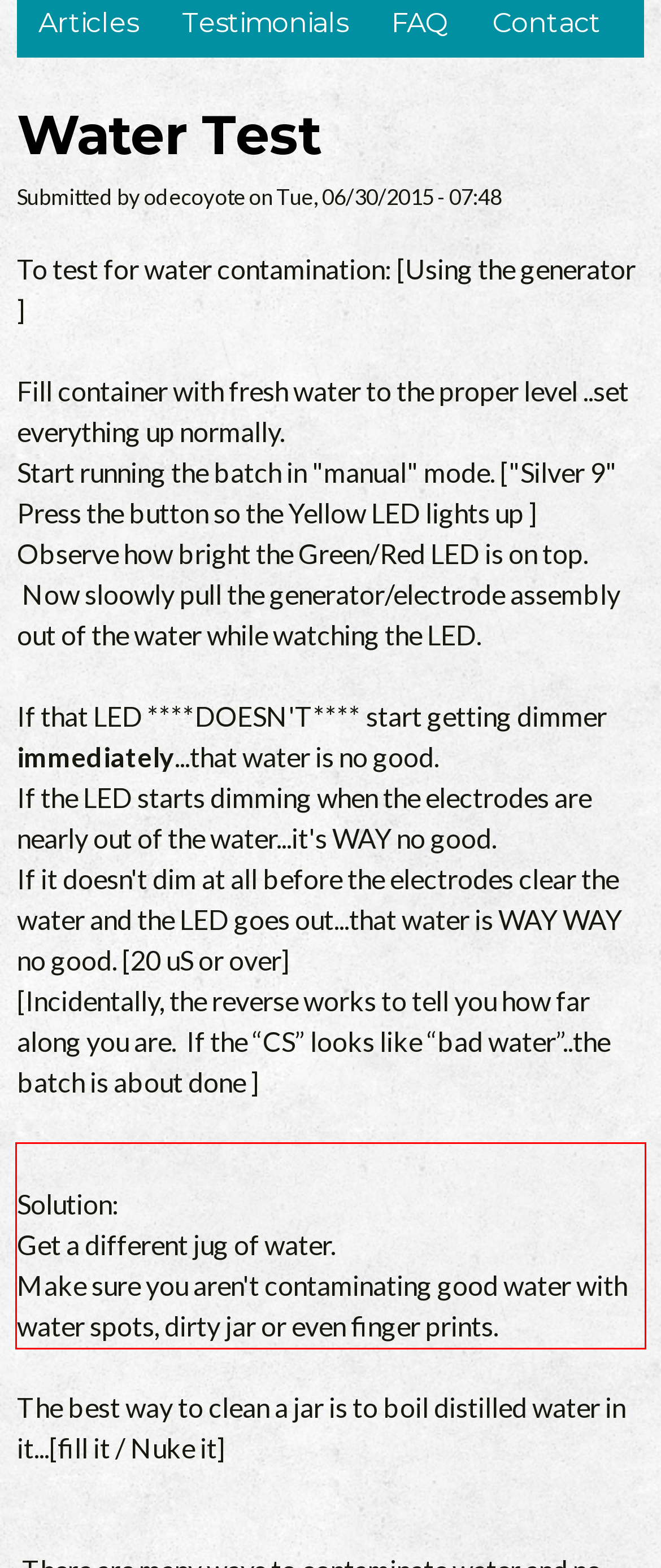From the given screenshot of a webpage, identify the red bounding box and extract the text content within it.

Solution: Get a different jug of water. Make sure you aren't contaminating good water with water spots, dirty jar or even finger prints.